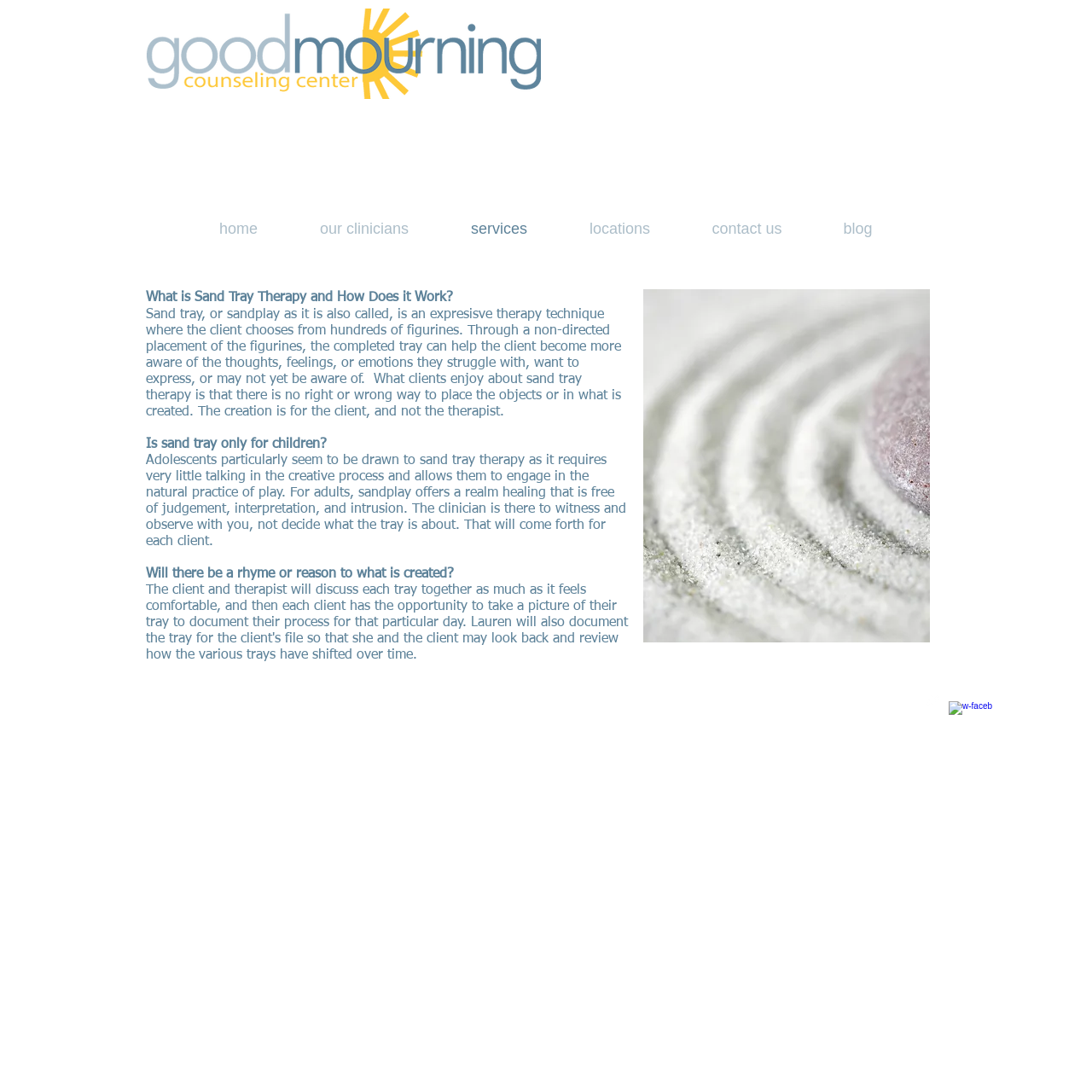What is sand tray therapy?
Answer briefly with a single word or phrase based on the image.

expressive therapy technique